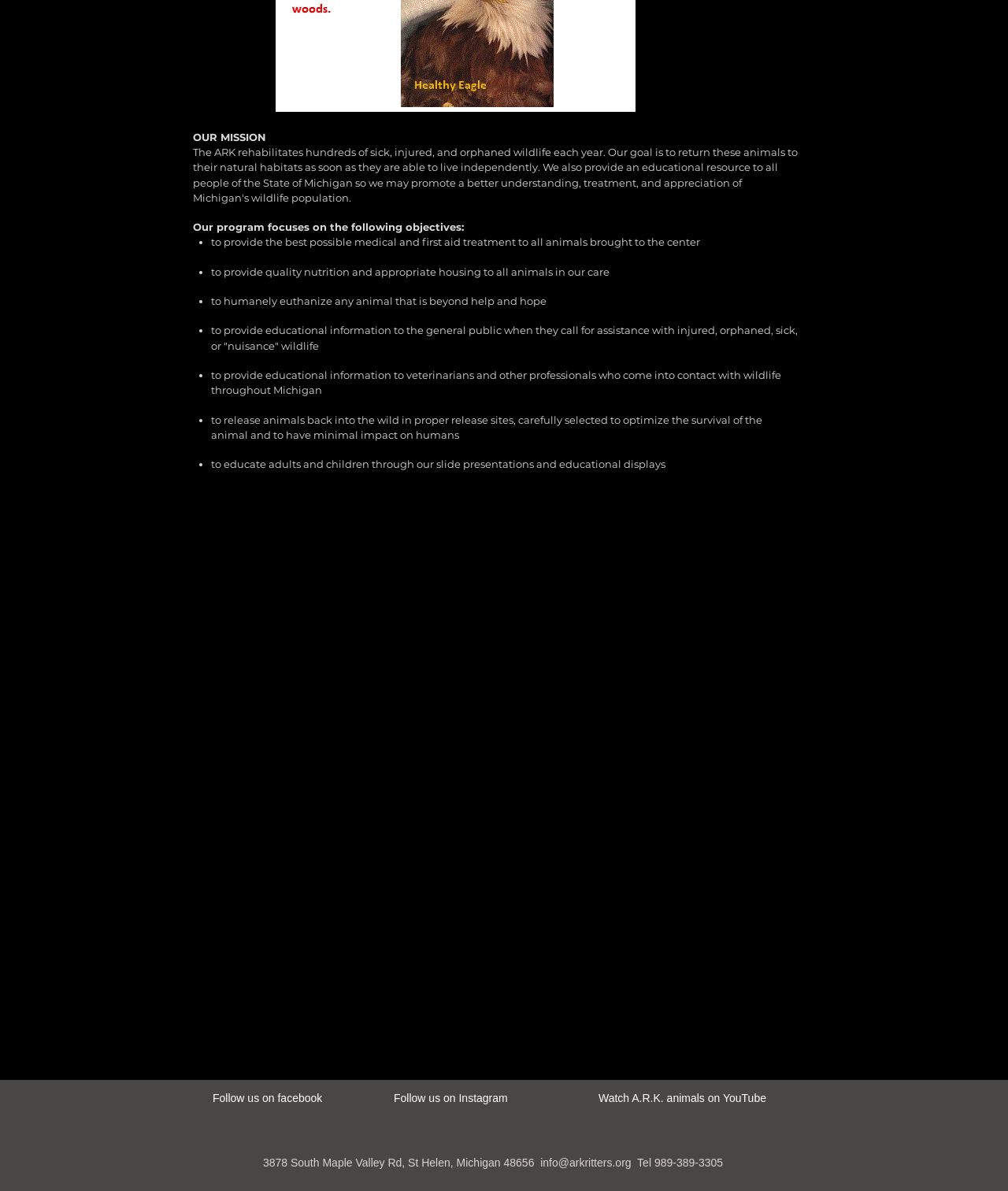Identify the bounding box of the UI component described as: "Follow us on Instagram".

[0.391, 0.917, 0.504, 0.927]